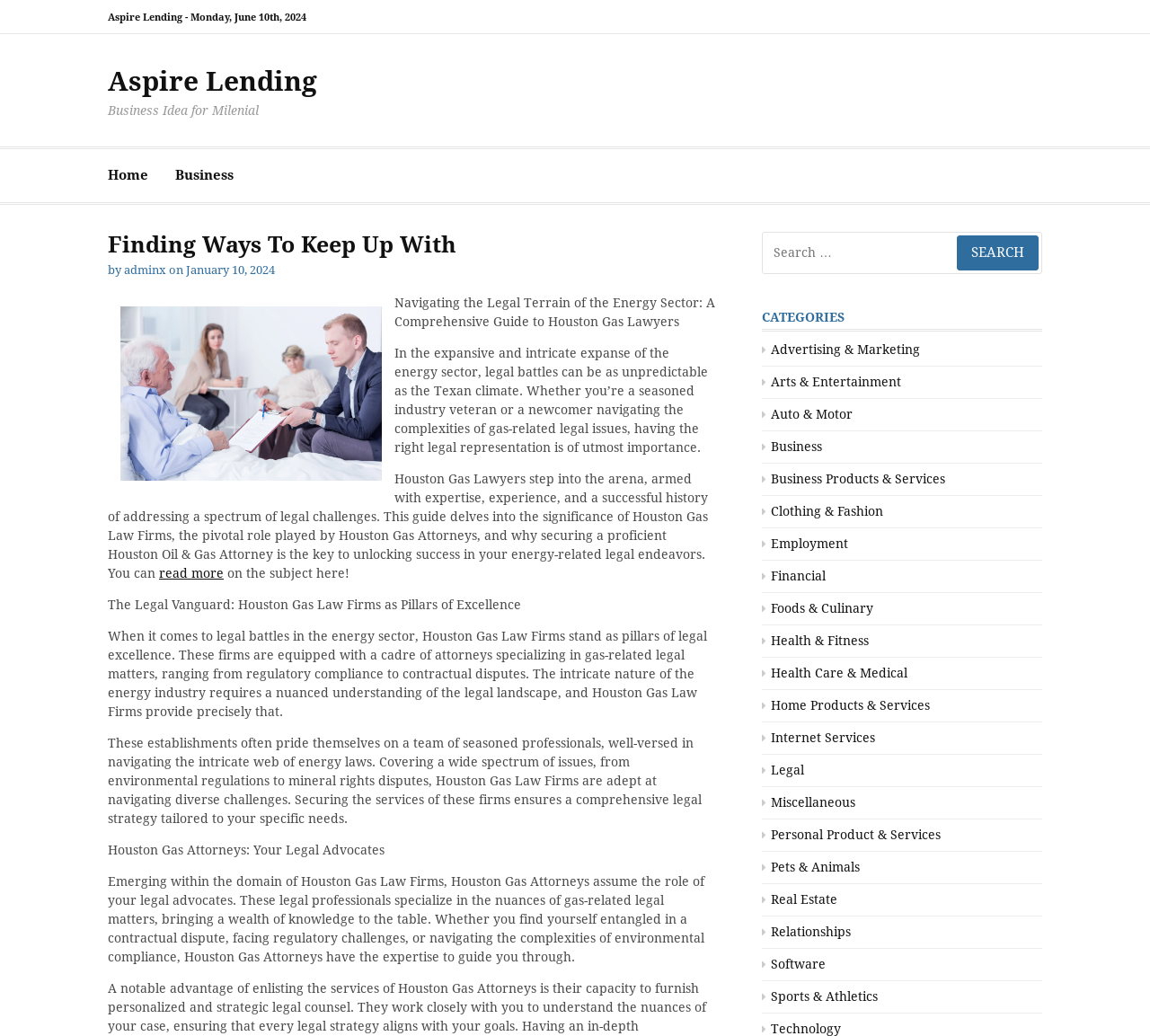Can you find the bounding box coordinates of the area I should click to execute the following instruction: "Read more about Houston Gas Lawyers"?

[0.138, 0.546, 0.195, 0.56]